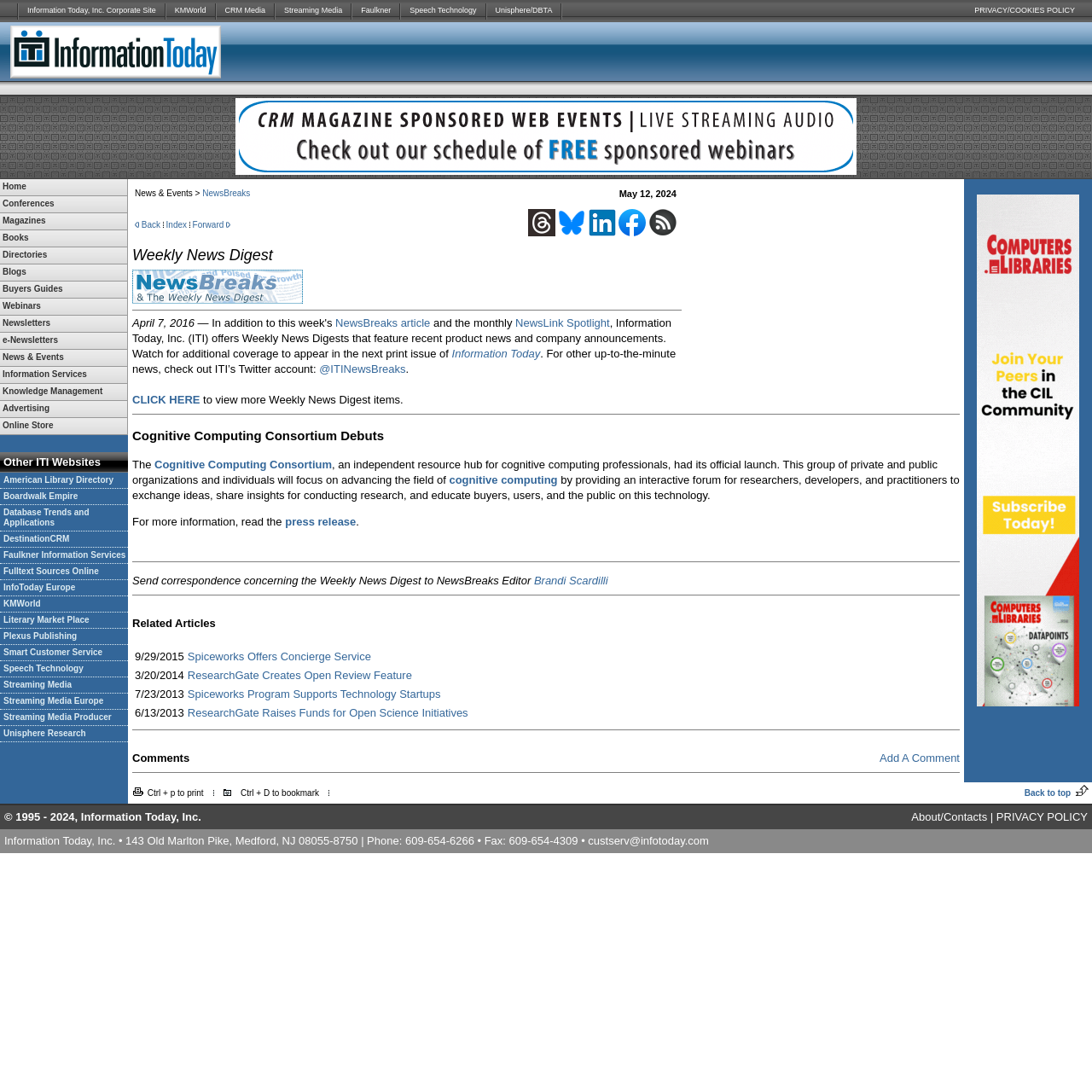Provide a comprehensive description of the webpage.

The webpage is about the Cognitive Computing Consortium, an independent resource hub for cognitive computing professionals. At the top, there is a row of links to various websites, including Information Today, Inc. Corporate Site, KMWorld, CRM Media, Streaming Media, Faulkner, Speech Technology, and Unisphere/DBTA, with small images separating each link. To the right of these links is a "PRIVACY/COOKIES POLICY" link.

Below this row, there is a section with an advertisement iframe. 

The main content of the webpage is a long list of links, organized into several sections. The first section has links to various topics, including Home, Conferences, Magazines, Books, Directories, Blogs, Buyers Guides, Webinars, Newsletters, e-Newsletters, News & Events, Information Services, Knowledge Management, Advertising, Online Store, and Other ITI Websites. The second section has links to specific websites, including American Library Directory, Boardwalk Empire, Database Trends and Applications, DestinationCRM, Faulkner Information Services, Fulltext Sources Online, InfoToday Europe, KMWorld, Literary Market Place, Plexus Publishing, Smart Customer Service, Speech Technology, Streaming Media, Streaming Media Europe, Streaming Media Producer, and Unisphere Research.